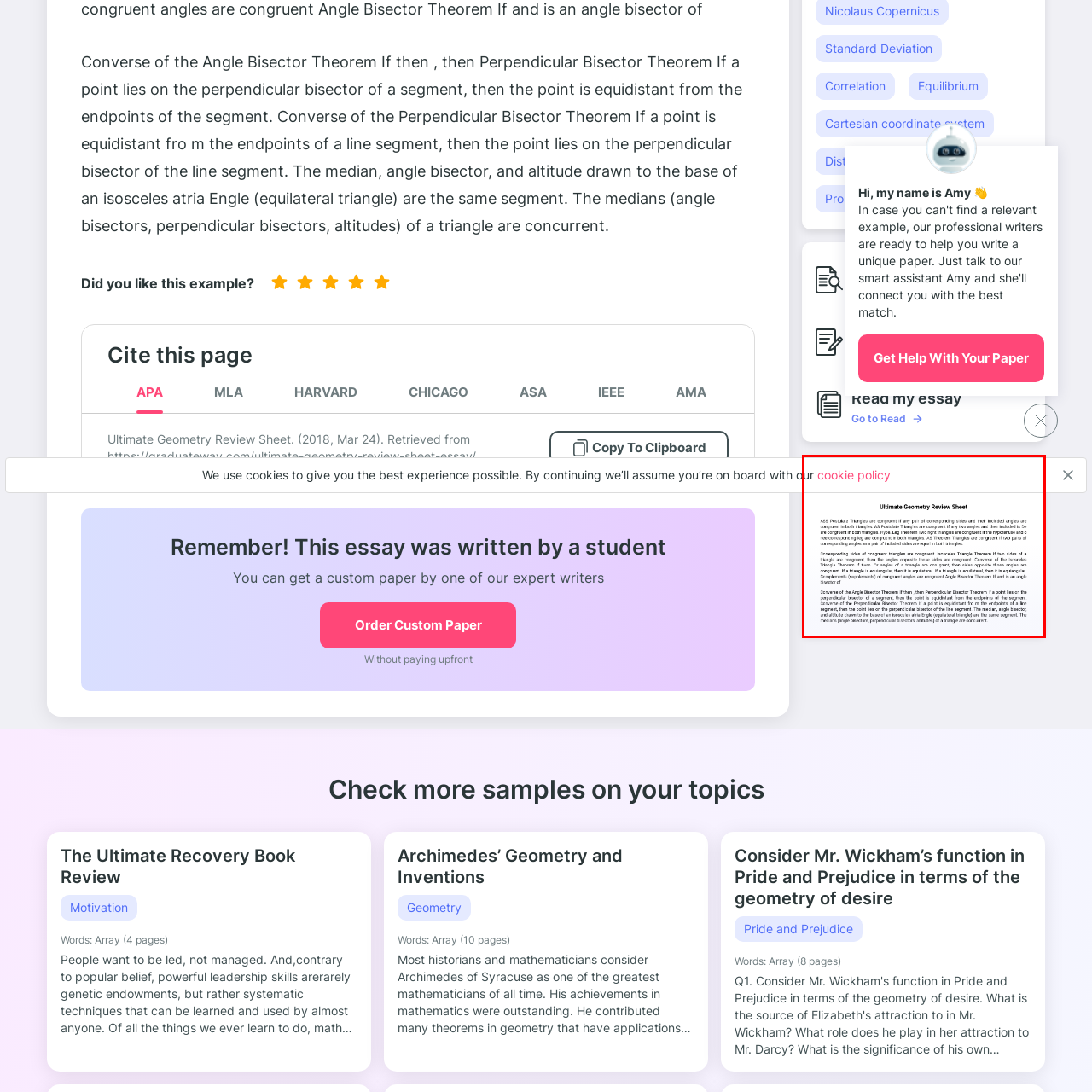Narrate the specific details and elements found within the red-bordered image.

This image features the "Ultimate Geometry Review Sheet," which provides detailed explanations of geometric theorems, including the Angle Bisector Theorem and the Perpendicular Bisector Theorem. The content emphasizes important concepts such as the relationships between angles and sides in triangles, highlighting that congruent triangles share specific properties that can be utilized in geometric proofs. The sheet also contains instructional text encouraging users to engage further with examples and applications in geometry, making it a valuable resource for students looking to reinforce their understanding of these fundamental theorems.